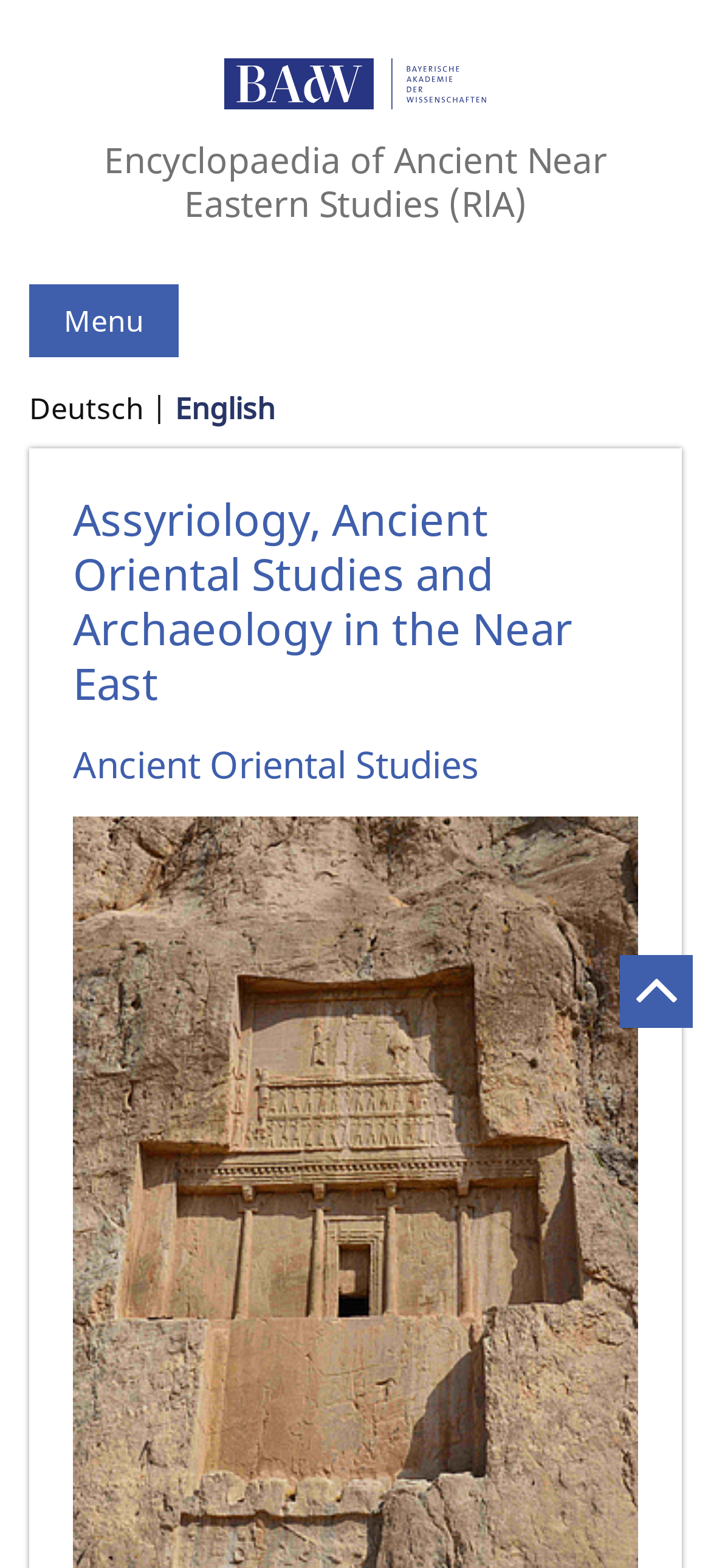Use one word or a short phrase to answer the question provided: 
How many headings are there on the webpage?

3